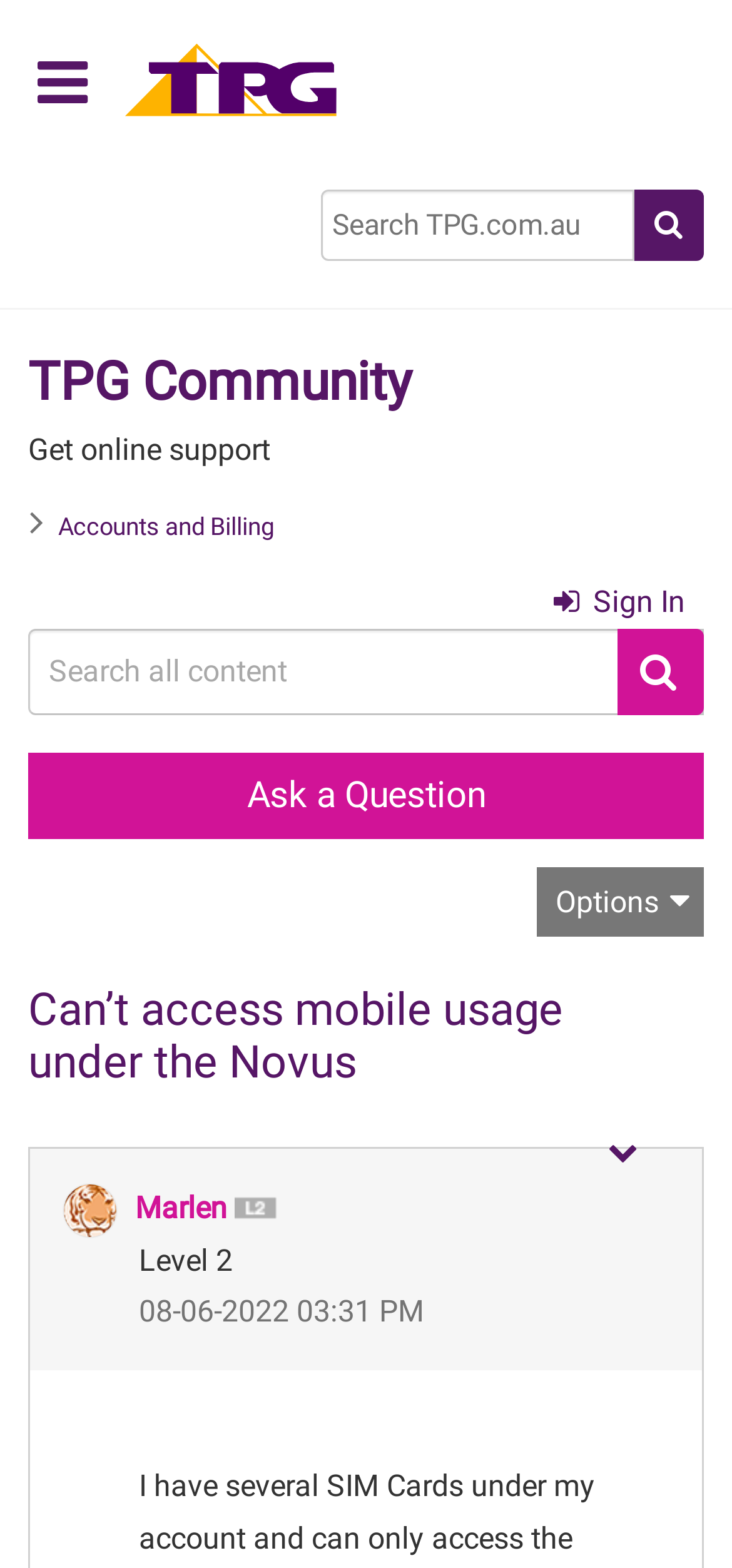How many links are there in the breadcrumbs navigation?
Refer to the image and provide a thorough answer to the question.

I found the answer by examining the navigation element with the description 'breadcrumbs' and found only one link element with the text ' Accounts and Billing'.